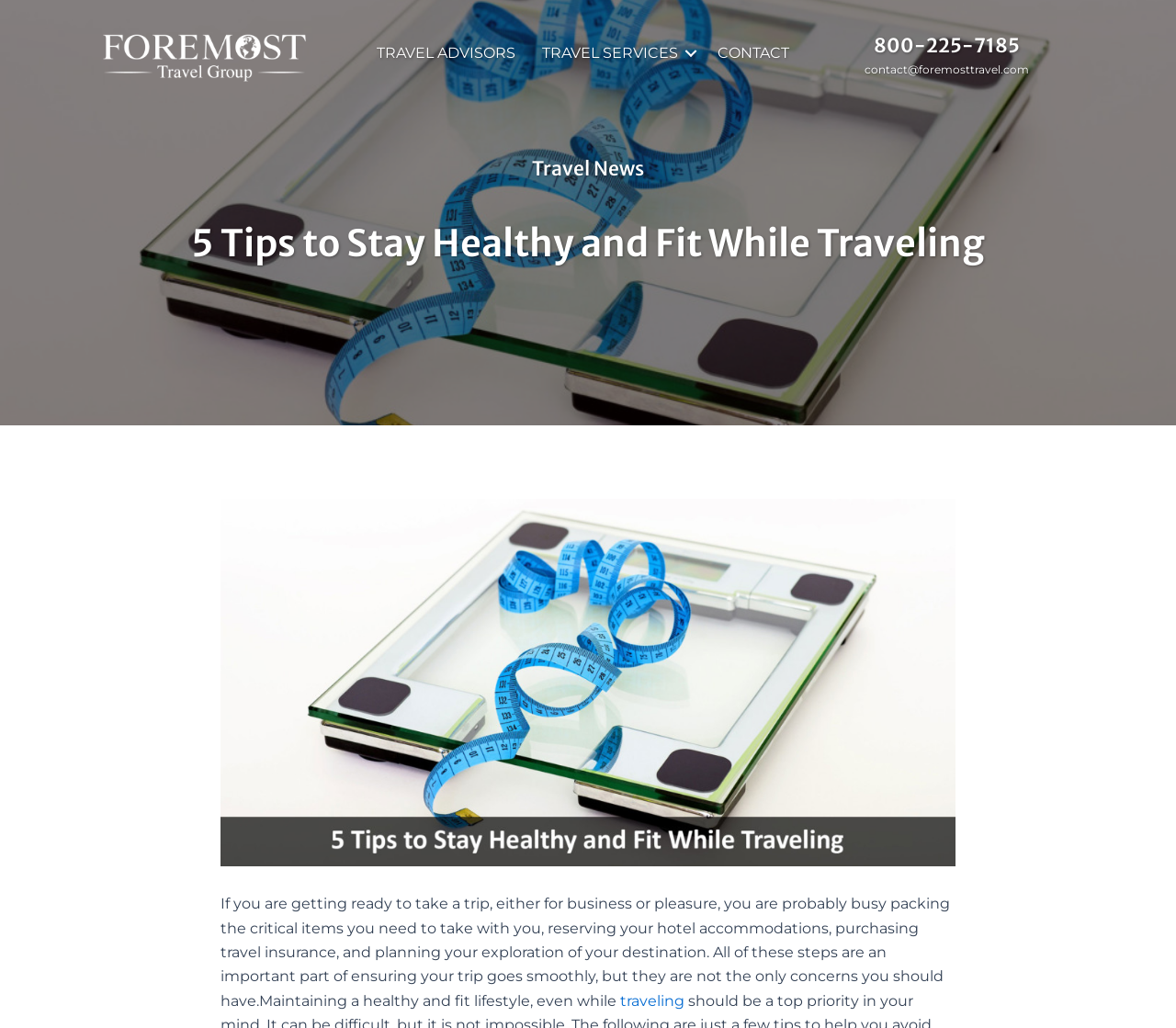What is the phone number of Foremost Travel & Tours?
Please respond to the question with a detailed and well-explained answer.

I found the phone number by looking at the heading element with the text '800-225-7185' which is located at the top right corner of the webpage.